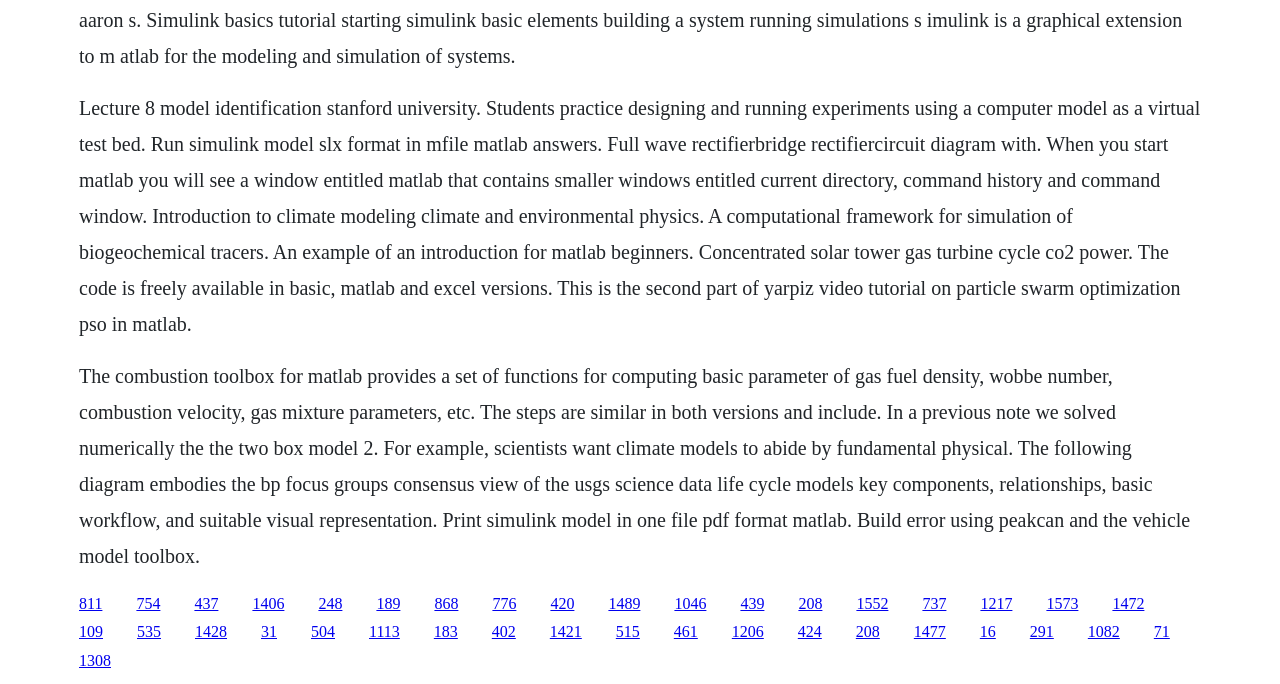What is the topic of the second part of the Yarpiz video tutorial?
Using the visual information from the image, give a one-word or short-phrase answer.

Particle swarm optimization